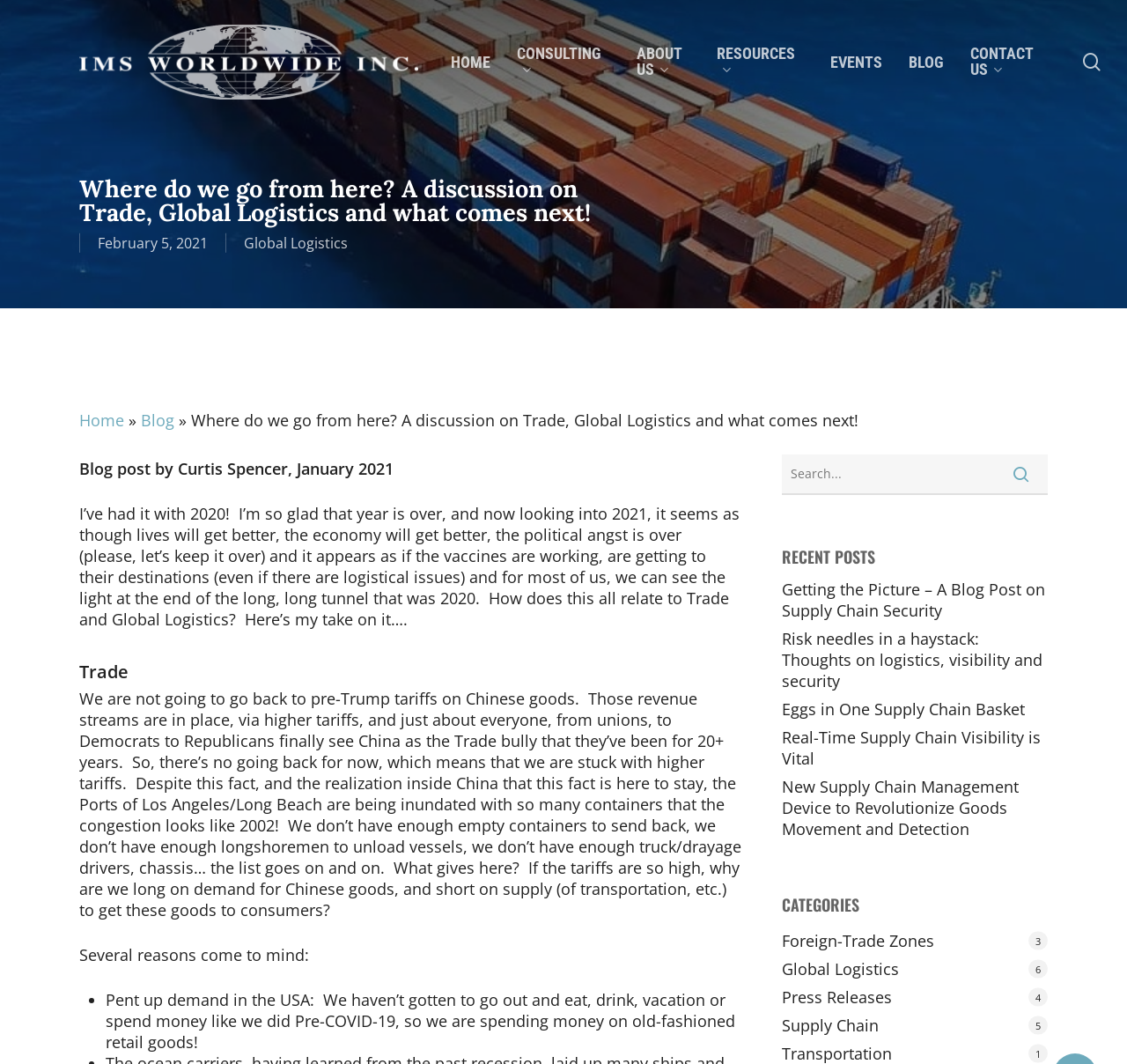Pinpoint the bounding box coordinates of the element to be clicked to execute the instruction: "Search for a specific topic".

[0.693, 0.427, 0.93, 0.465]